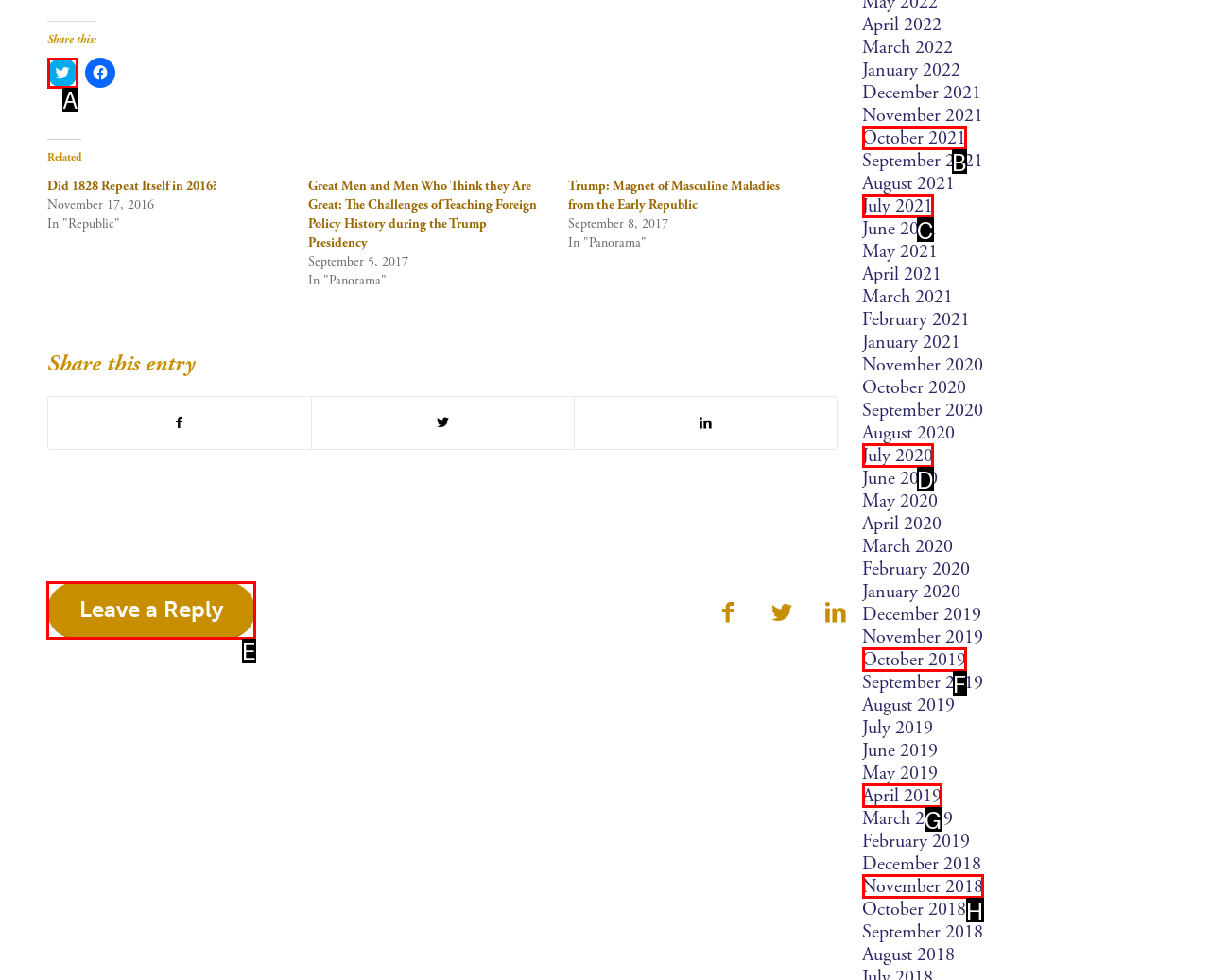Choose the correct UI element to click for this task: Leave a Reply Answer using the letter from the given choices.

E